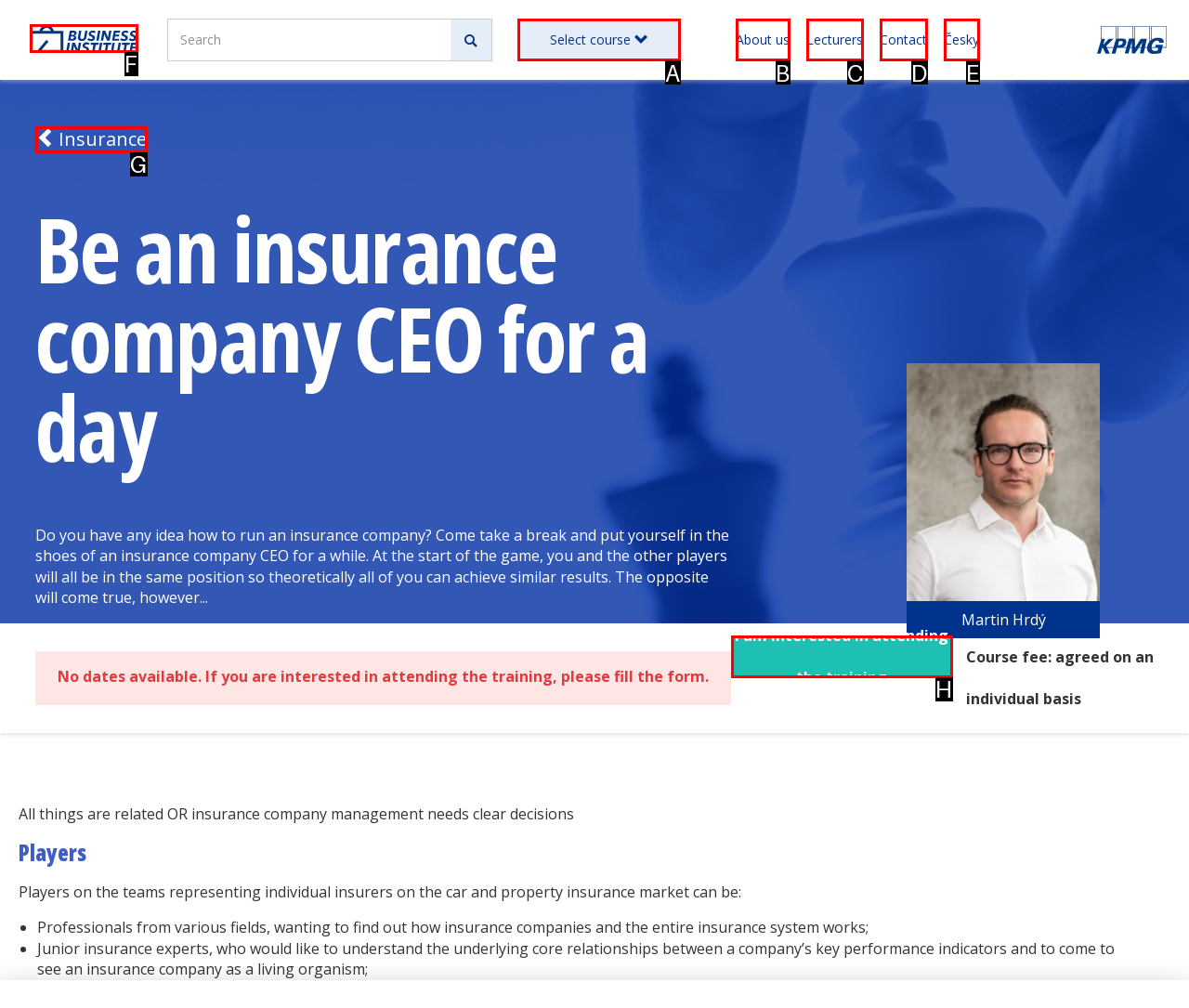Identify the HTML element that should be clicked to accomplish the task: Express interest in attending the training
Provide the option's letter from the given choices.

H